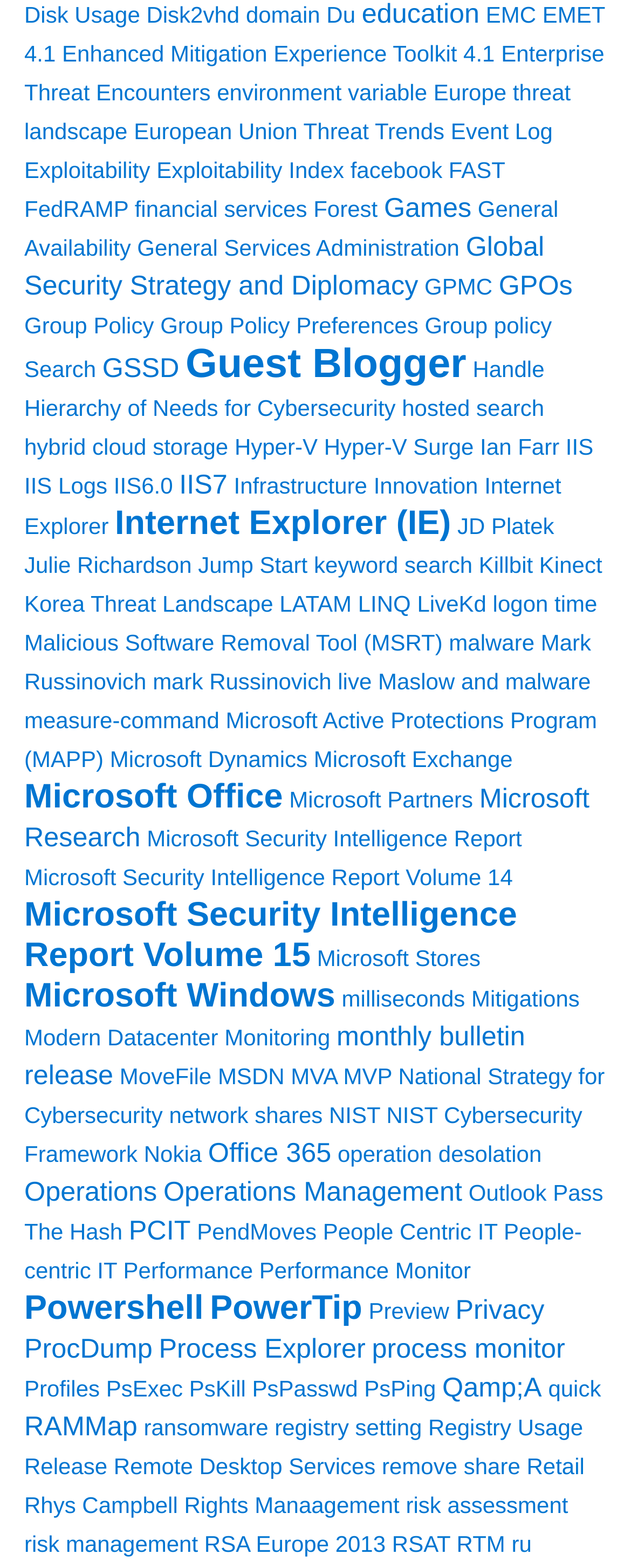Find and specify the bounding box coordinates that correspond to the clickable region for the instruction: "Click on Disk Usage".

[0.038, 0.001, 0.222, 0.017]